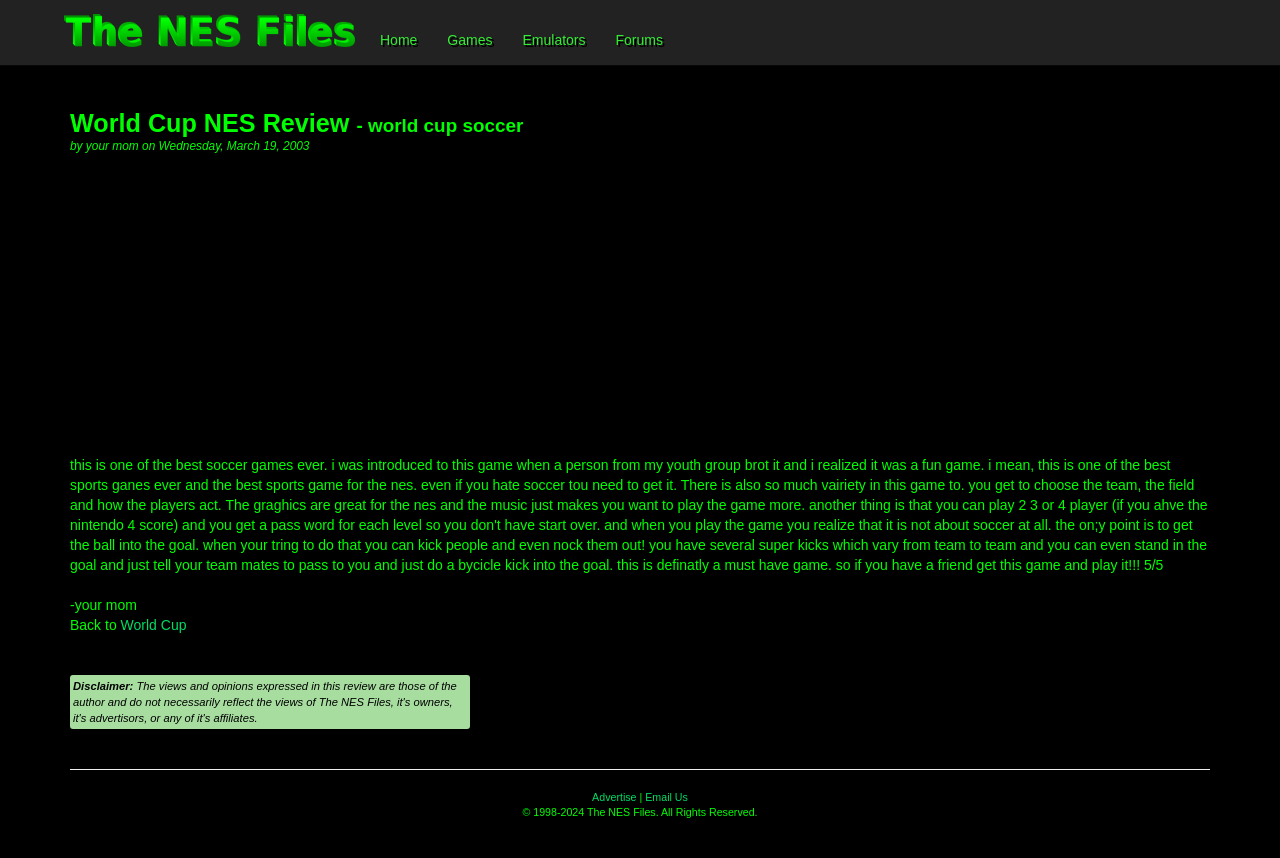Please indicate the bounding box coordinates for the clickable area to complete the following task: "Go to Home". The coordinates should be specified as four float numbers between 0 and 1, i.e., [left, top, right, bottom].

None